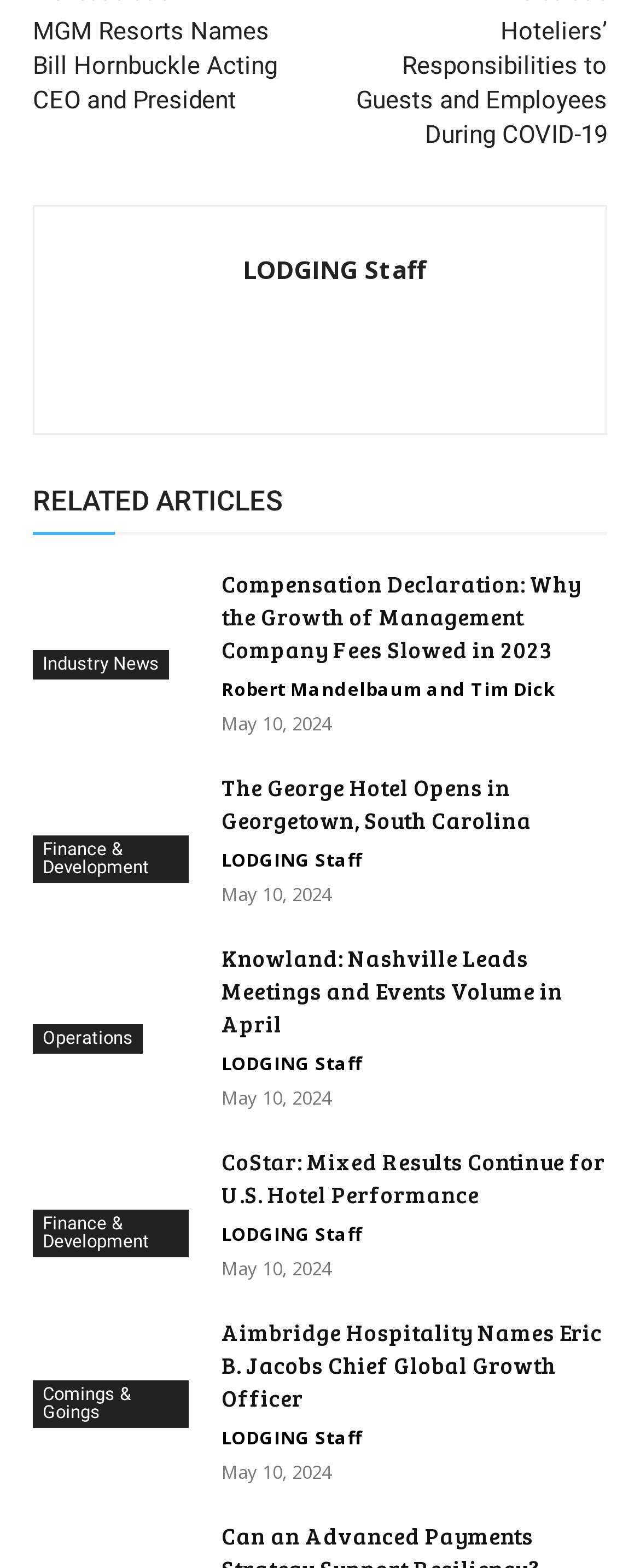Determine the bounding box coordinates for the element that should be clicked to follow this instruction: "Check Knowland: Nashville Leads Meetings and Events Volume in April". The coordinates should be given as four float numbers between 0 and 1, in the format [left, top, right, bottom].

[0.346, 0.6, 0.879, 0.662]